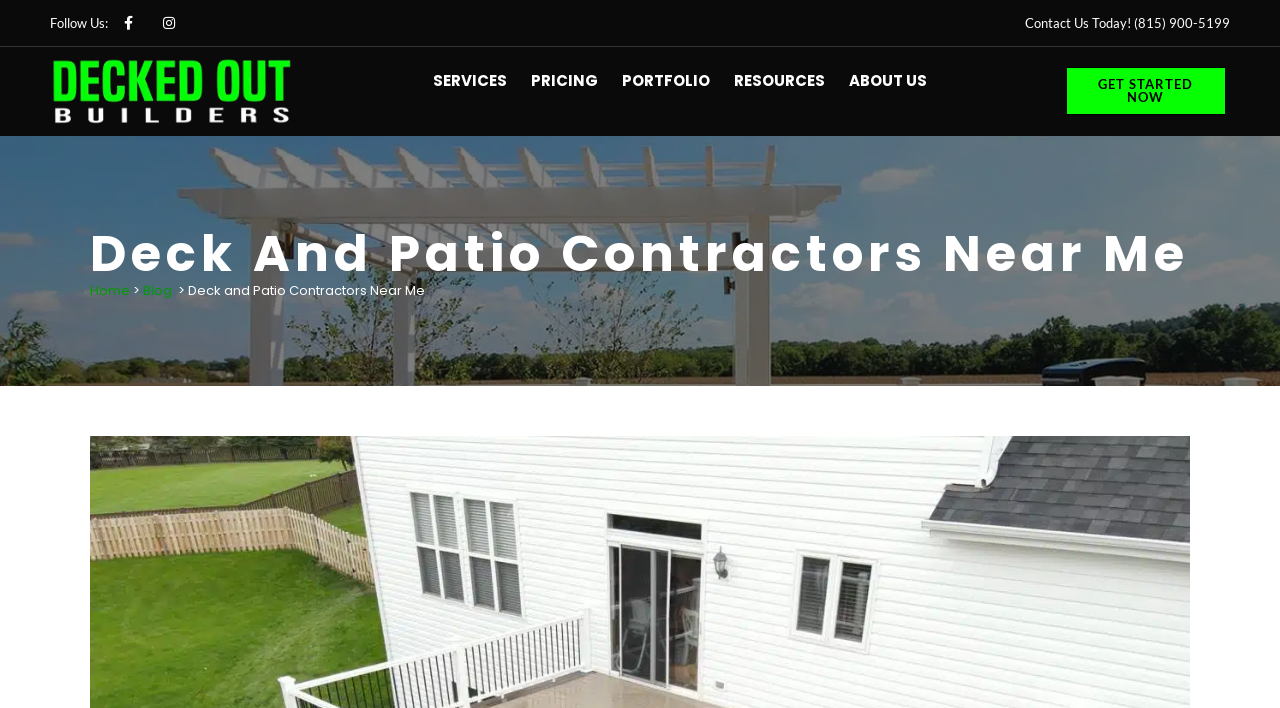Extract the bounding box coordinates for the described element: "Contact Us Today! (815) 900-5199". The coordinates should be represented as four float numbers between 0 and 1: [left, top, right, bottom].

[0.801, 0.014, 0.961, 0.051]